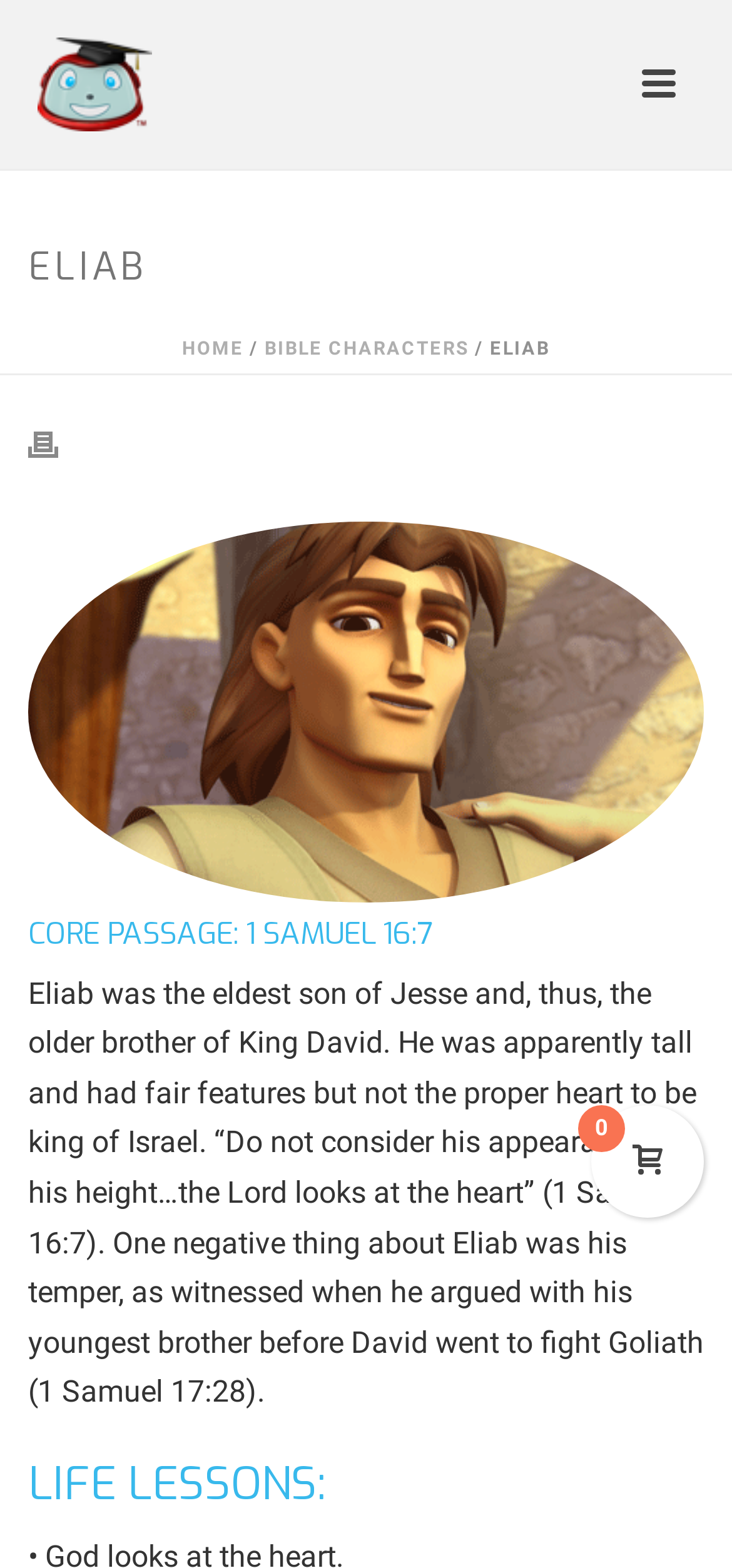What is the life lesson from Eliab's story?
Use the image to answer the question with a single word or phrase.

Unknown